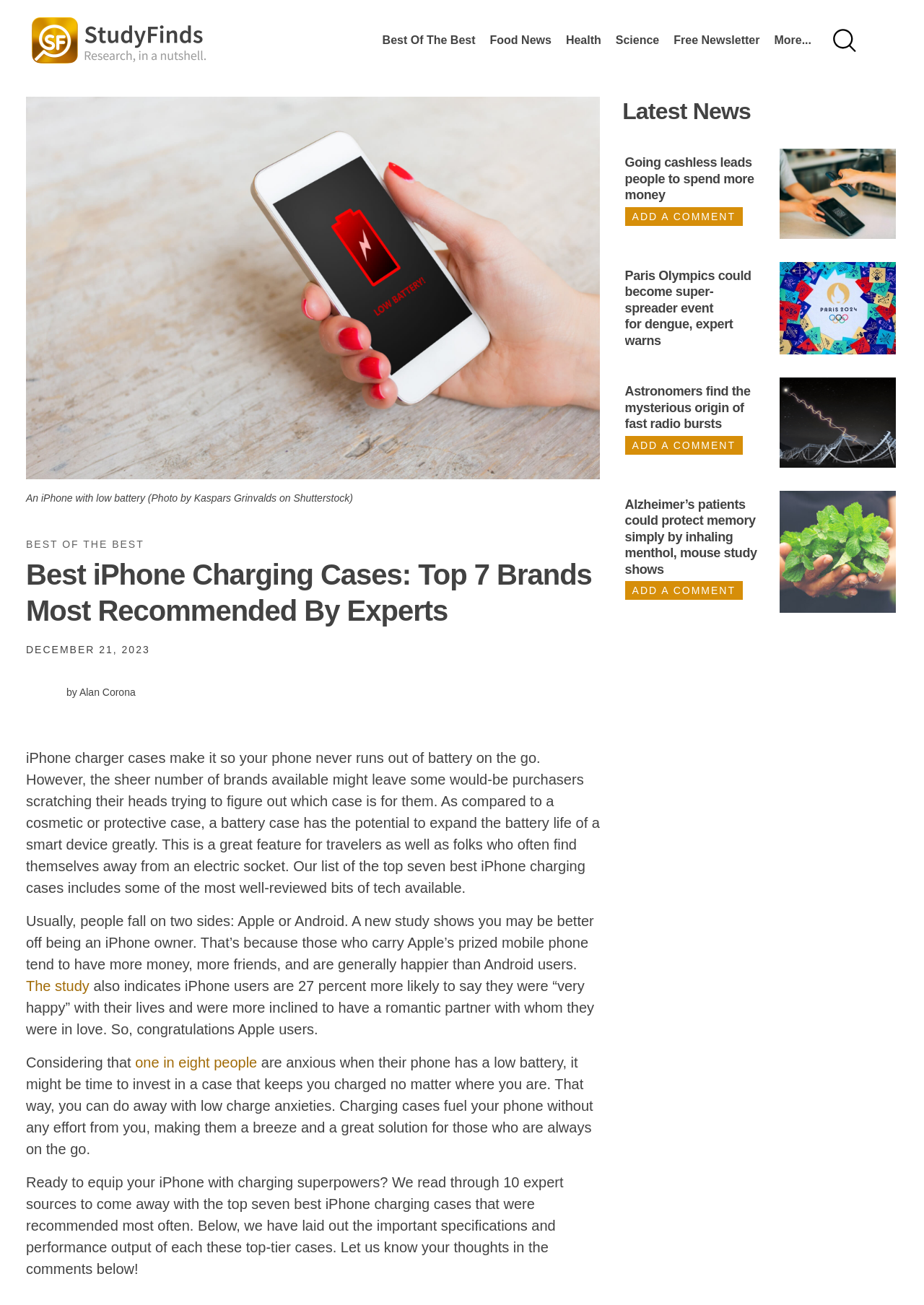Utilize the details in the image to give a detailed response to the question: What is the purpose of a battery case?

According to the webpage, a battery case has the potential to expand the battery life of a smart device greatly, which is a great feature for travelers as well as folks who often find themselves away from an electric socket.